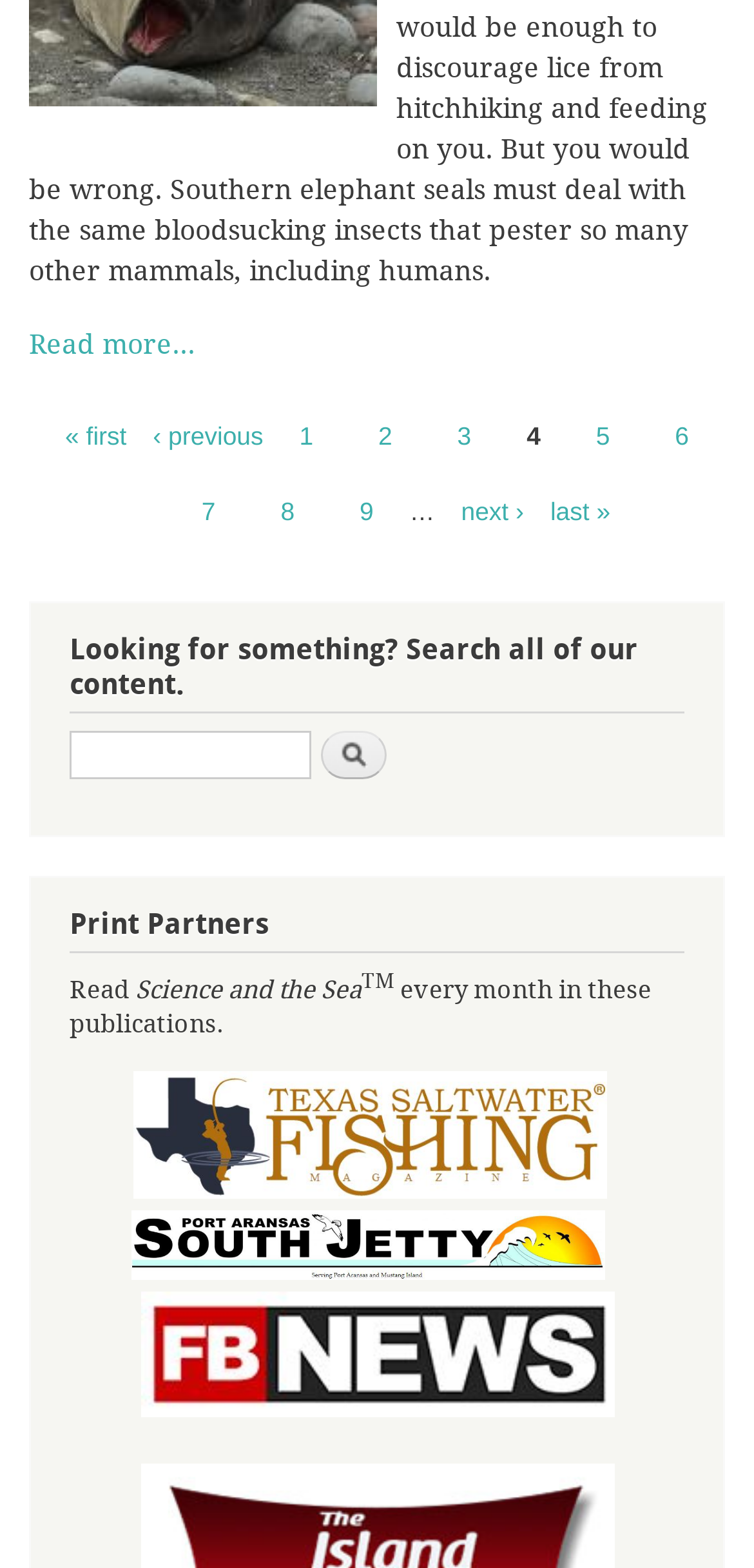How many links are there on the page?
Look at the image and respond with a one-word or short-phrase answer.

18